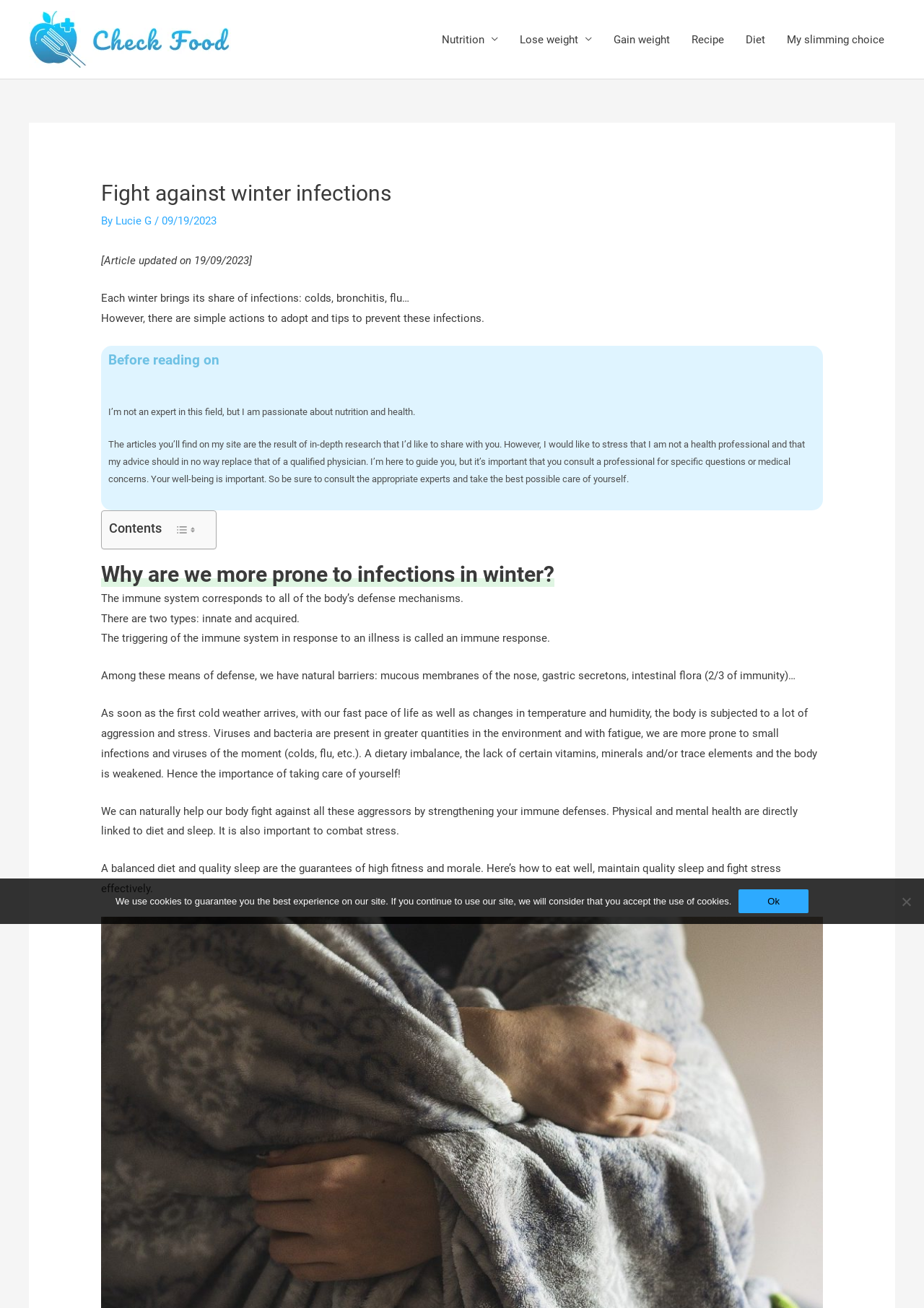Please determine the bounding box coordinates for the element that should be clicked to follow these instructions: "Learn about why we are more prone to infections in winter".

[0.109, 0.429, 0.6, 0.449]